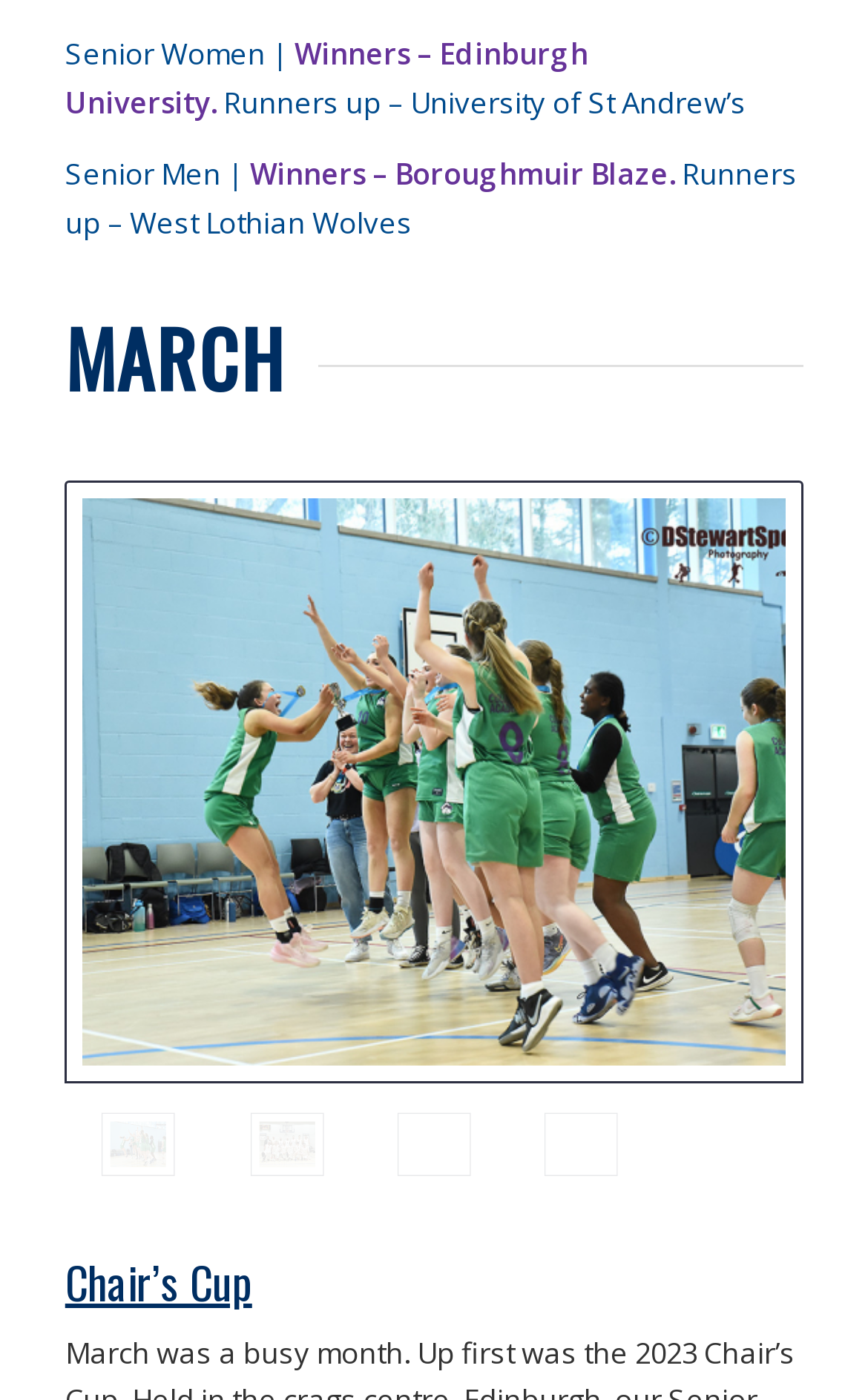Bounding box coordinates should be provided in the format (top-left x, top-left y, bottom-right x, bottom-right y) with all values between 0 and 1. Identify the bounding box for this UI element: title="Caledonia Gladiators"

[0.585, 0.773, 0.755, 0.863]